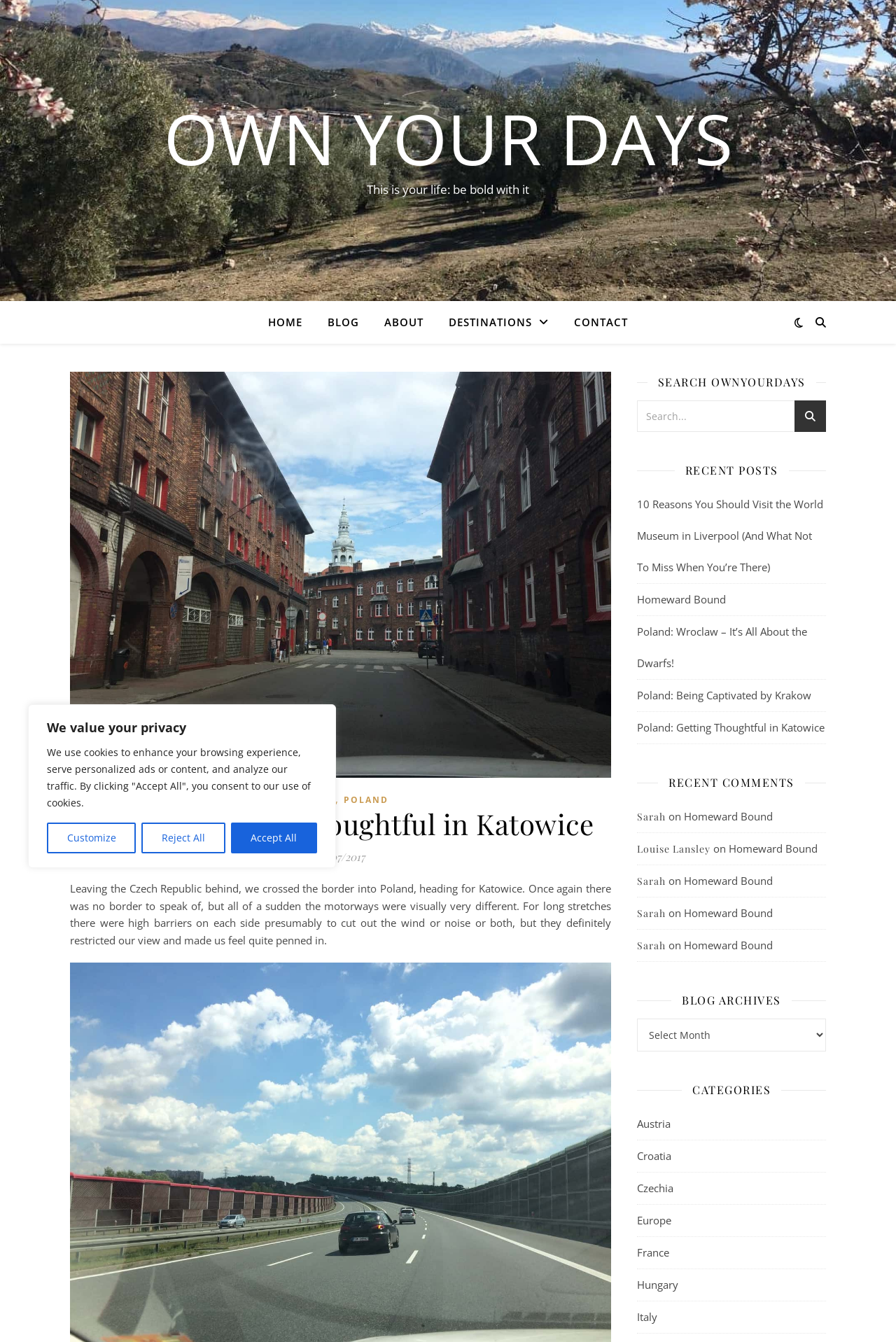Provide the bounding box coordinates for the area that should be clicked to complete the instruction: "View the blog archives".

[0.71, 0.76, 0.783, 0.77]